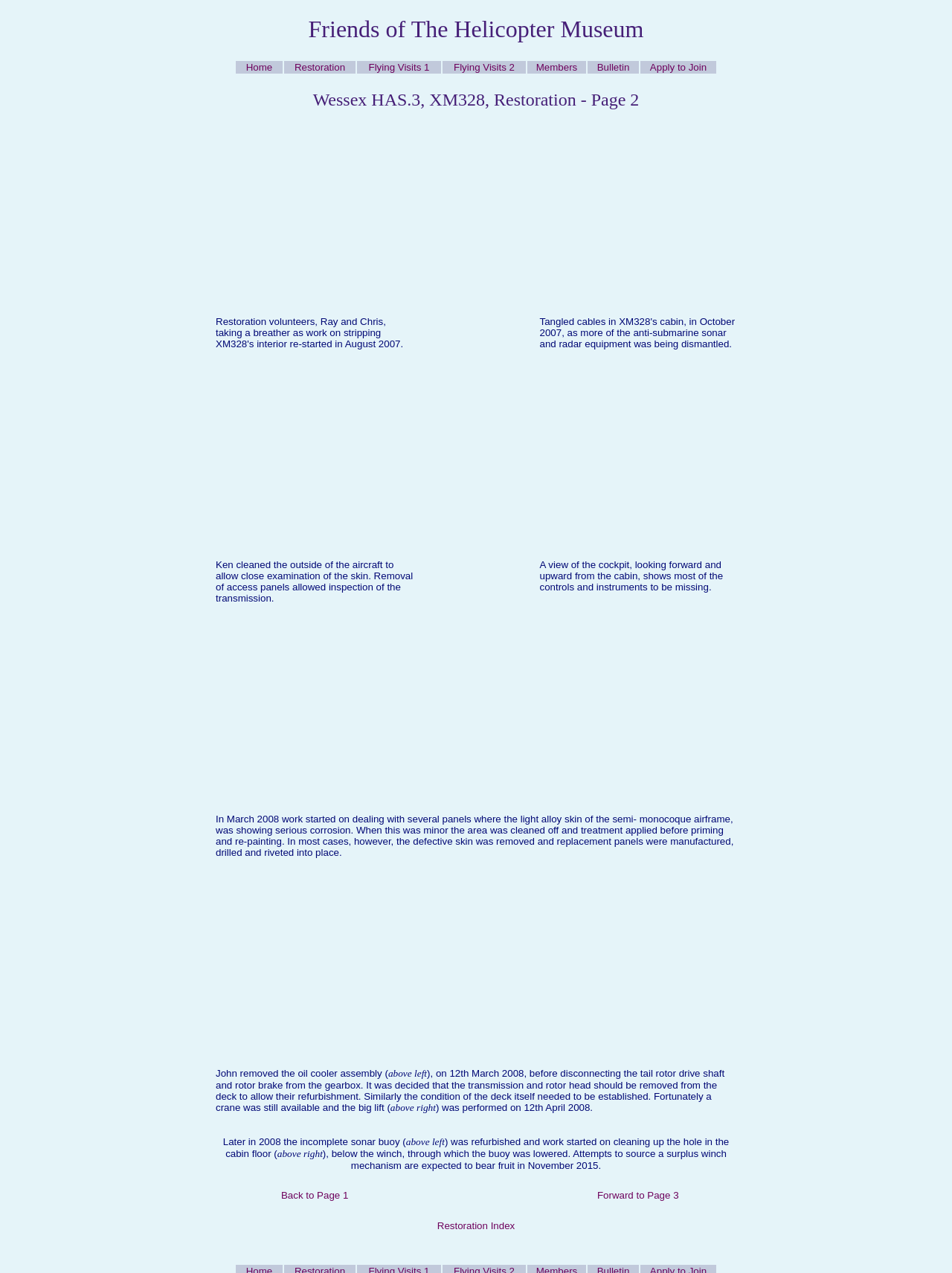Provide the bounding box coordinates of the area you need to click to execute the following instruction: "Explore Flying Visits 1".

[0.375, 0.048, 0.463, 0.058]